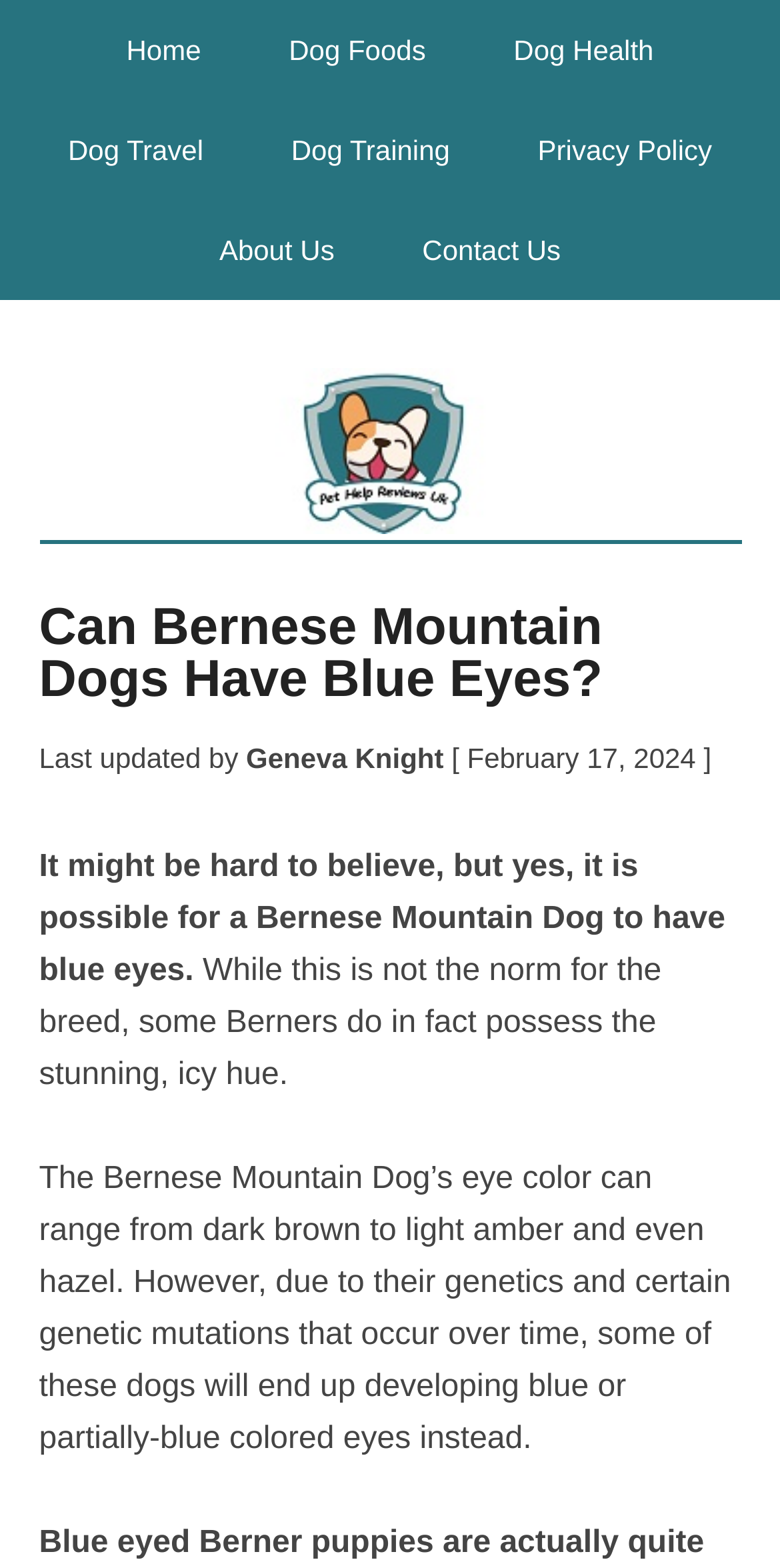Who last updated the webpage?
Using the visual information, respond with a single word or phrase.

Geneva Knight